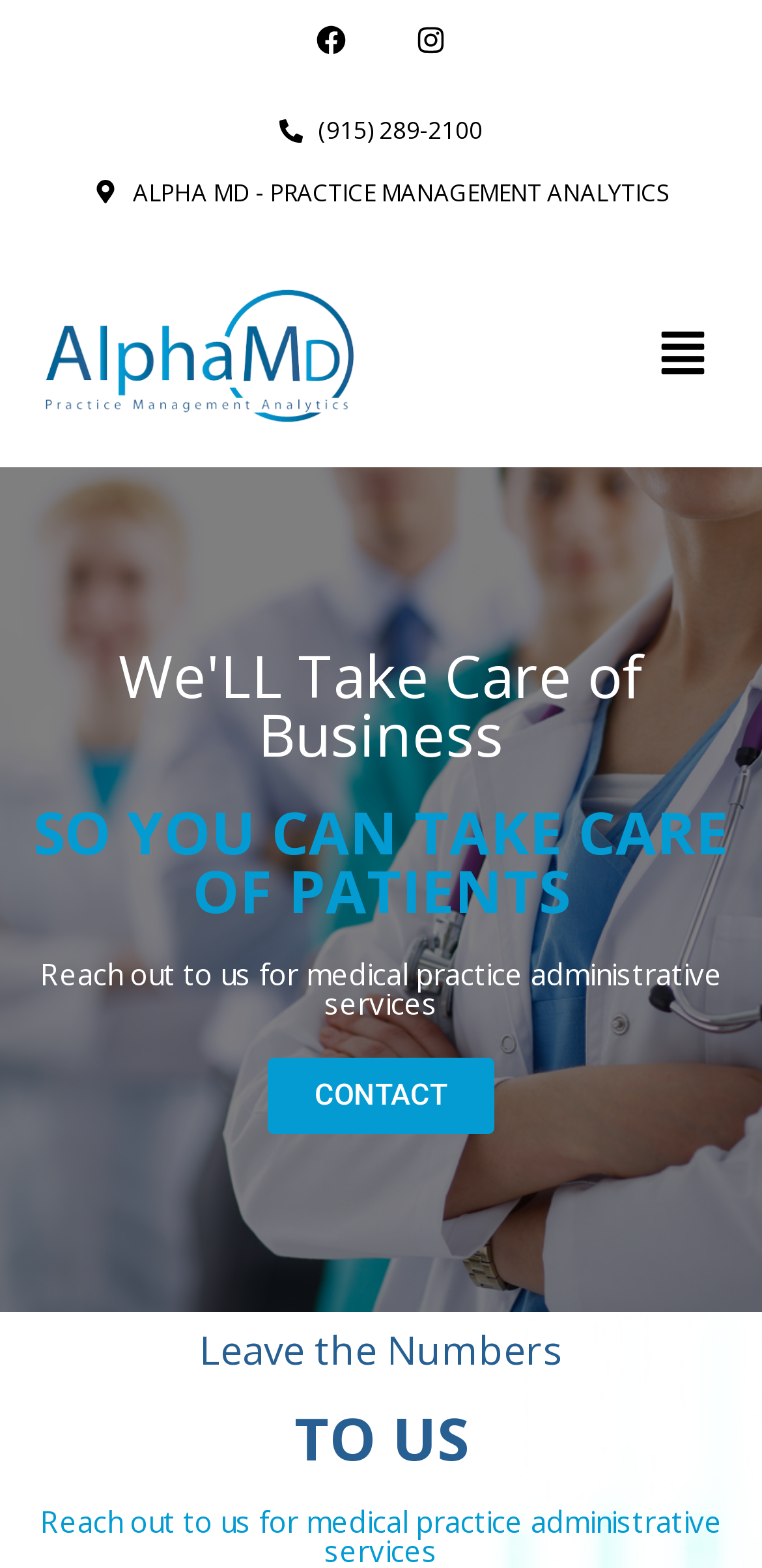What social media platforms are linked on the webpage? Refer to the image and provide a one-word or short phrase answer.

Facebook, Instagram